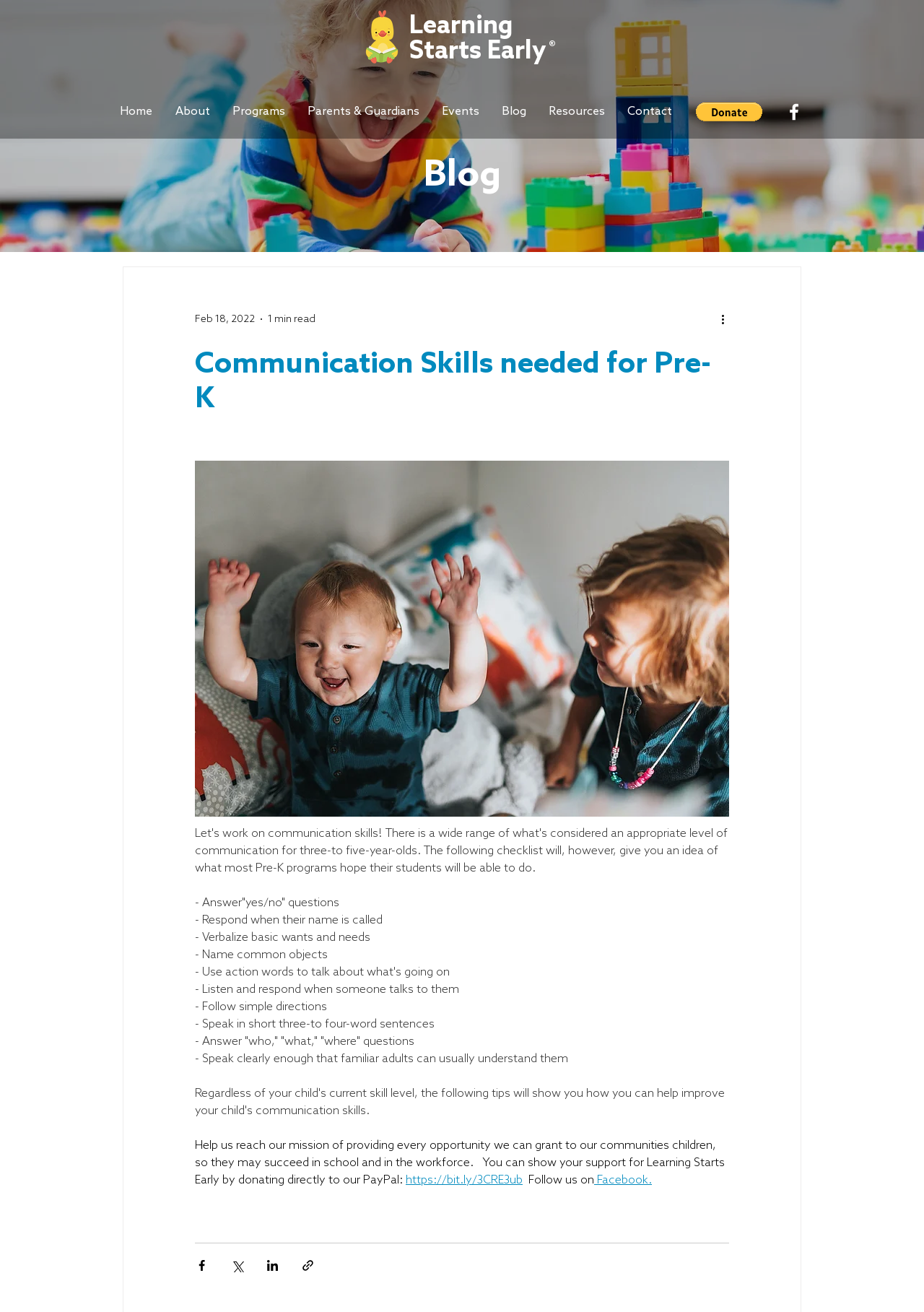Please identify the bounding box coordinates of where to click in order to follow the instruction: "Click the 'Home' link".

[0.117, 0.072, 0.177, 0.099]